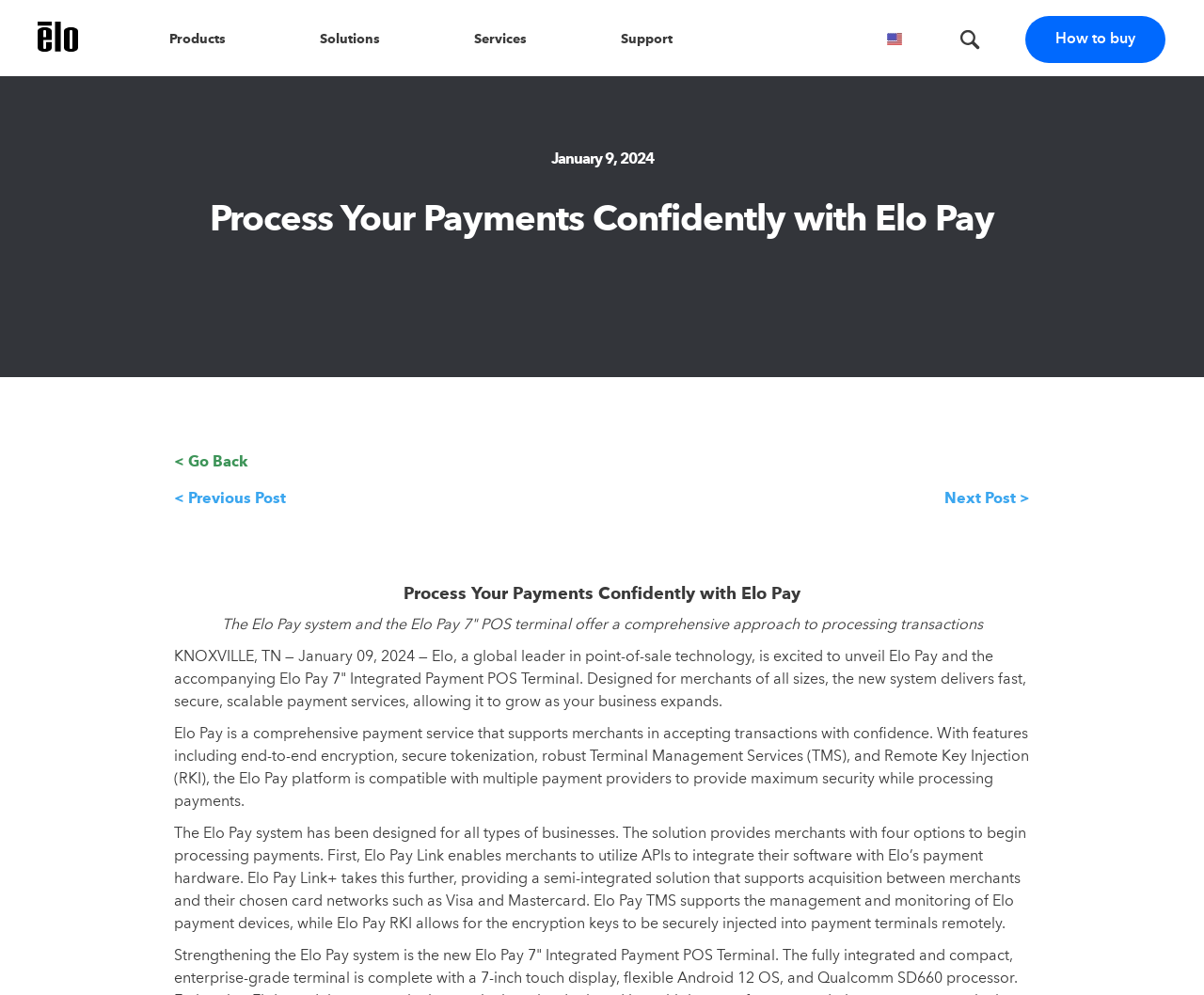How many options does Elo Pay system provide for merchants to begin processing payments?
Ensure your answer is thorough and detailed.

The static text 'The Elo Pay system has been designed for all types of businesses. The solution provides merchants with four options to begin processing payments.' mentions that the Elo Pay system provides four options for merchants to begin processing payments.